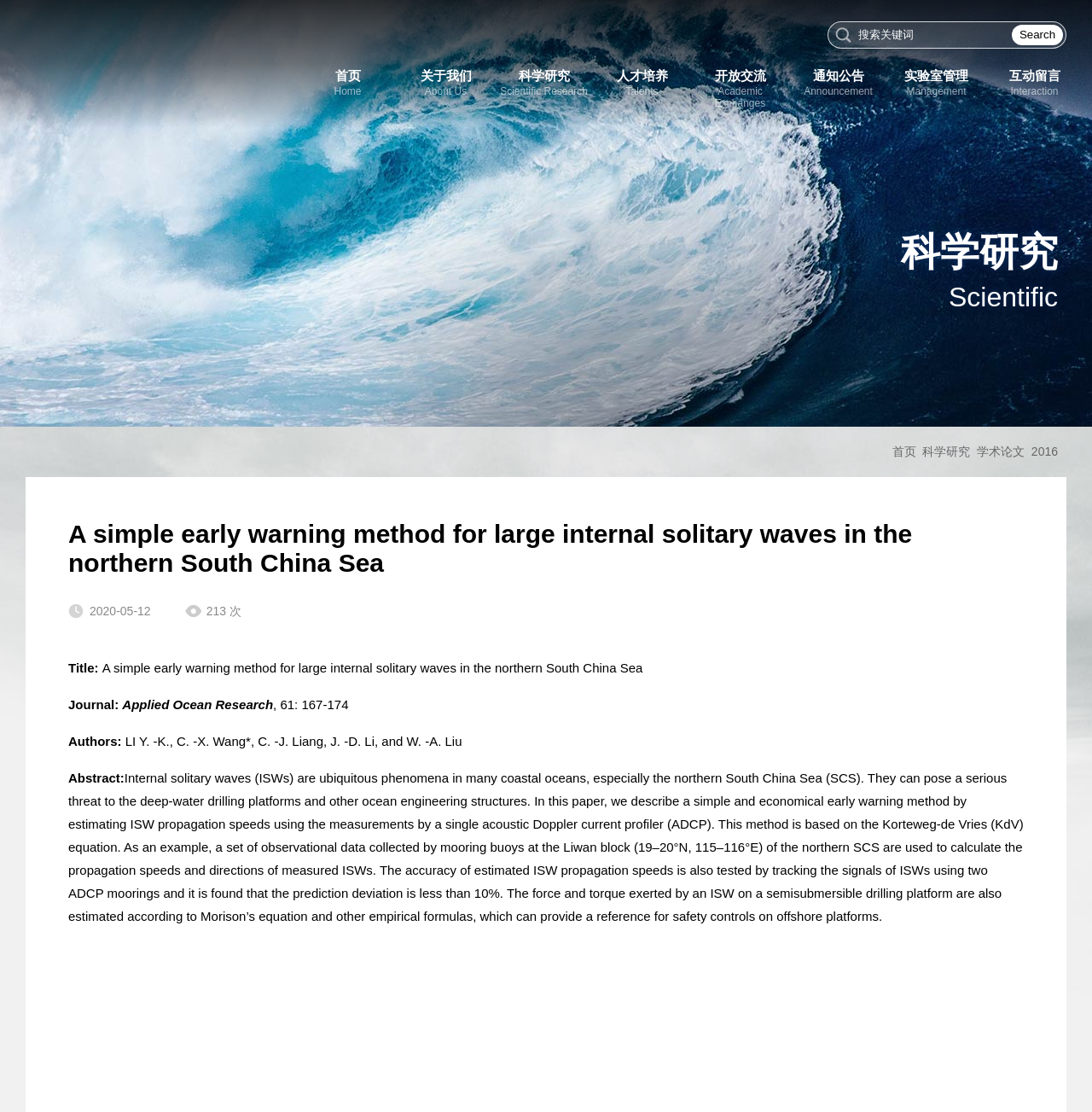What is the journal name where the paper is published?
Please give a detailed and thorough answer to the question, covering all relevant points.

This answer can be obtained by looking at the 'Journal:' section of the webpage, which displays the journal name where the paper is published.